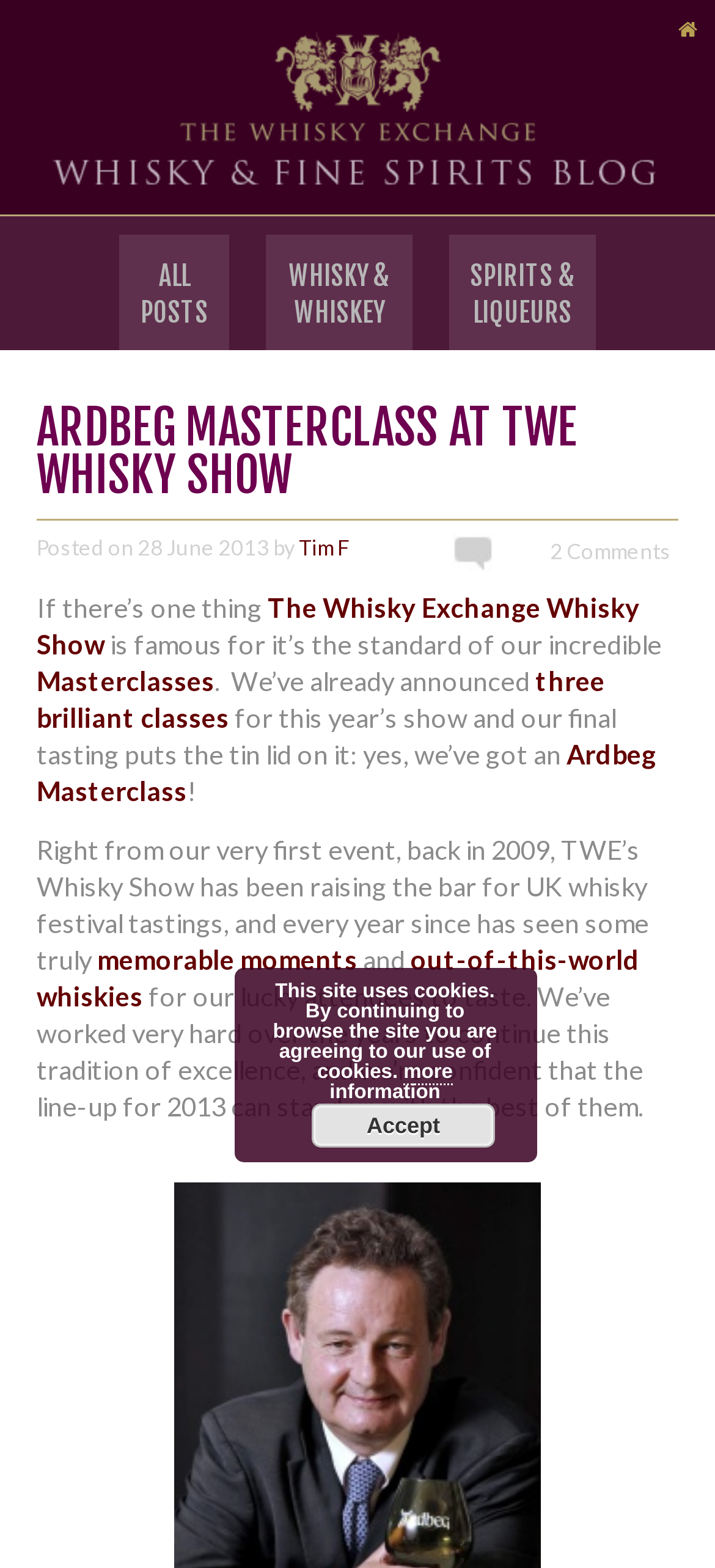Provide a single word or phrase answer to the question: 
What is the name of the whisky show?

TWE Whisky Show